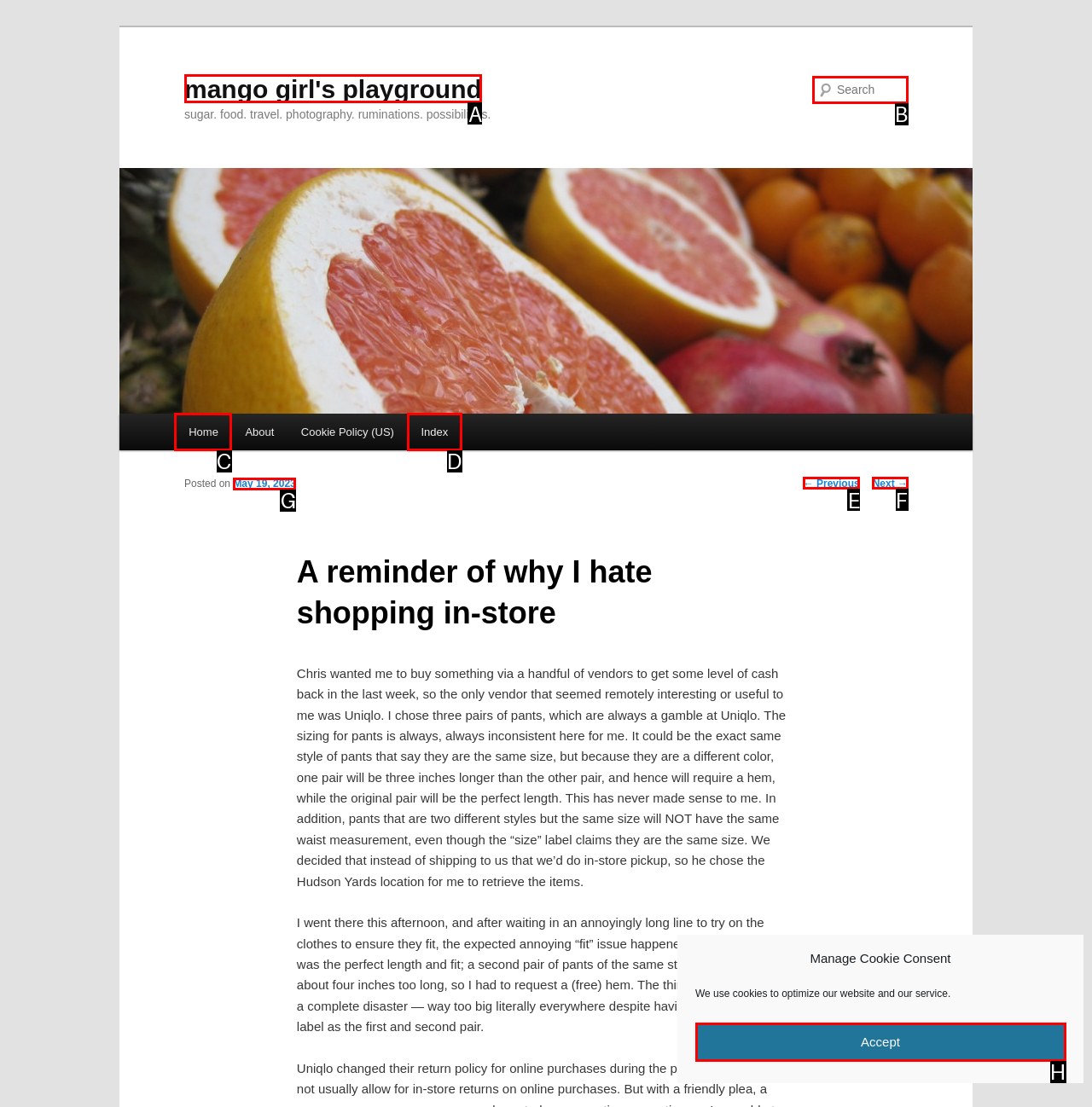Identify the HTML element to click to execute this task: Go to Home page Respond with the letter corresponding to the proper option.

C